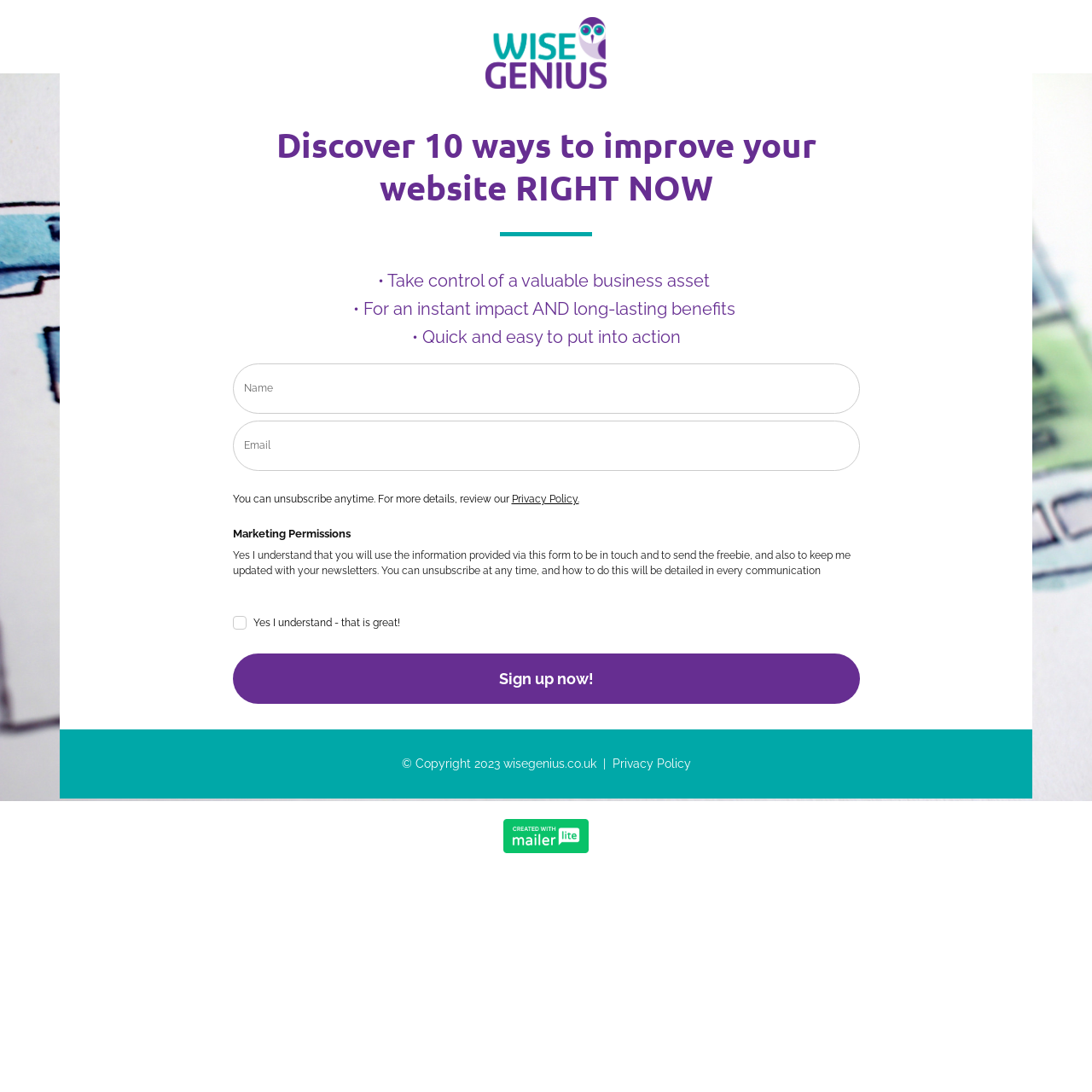What is the purpose of the form on this webpage?
Please provide a comprehensive answer based on the information in the image.

The form on this webpage is used to collect user information such as name and email, and to obtain marketing permissions. The user is promised a freebie in exchange for signing up, and the form is accompanied by a 'Sign up now!' button, indicating that the purpose of the form is to sign up for this freebie.